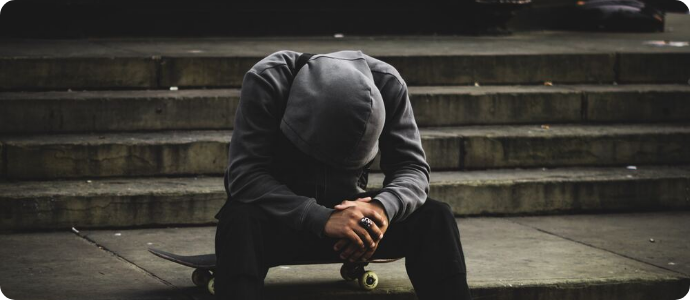What is lying on the ground nearby?
Answer the question with as much detail as possible.

The skateboard is lying on the ground nearby, as indicated by the caption, which mentions that 'a skateboard rests on the ground', suggesting a connection to the skateboarding culture.